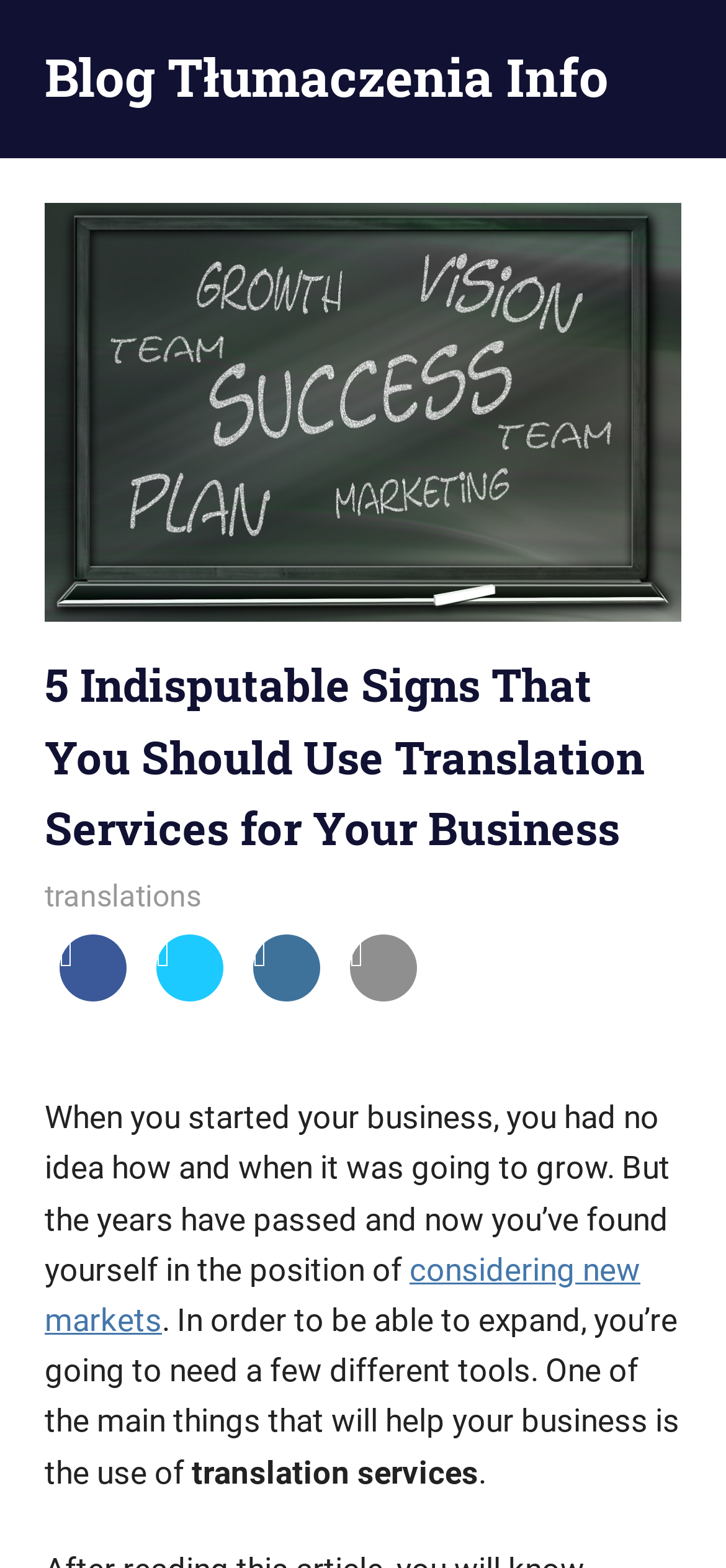What tool is mentioned as necessary for business expansion?
Based on the image, give a concise answer in the form of a single word or short phrase.

Translation services